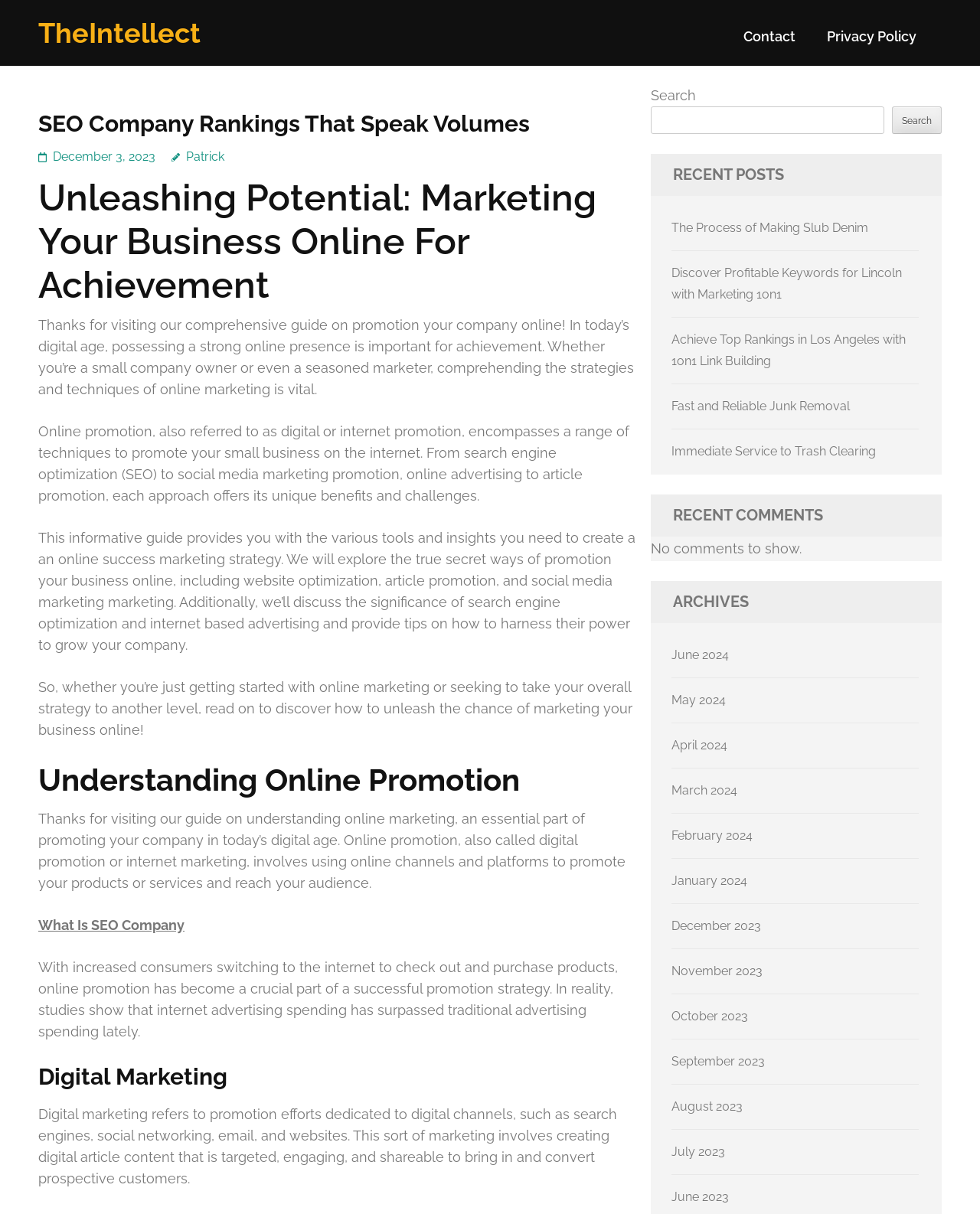Please analyze the image and give a detailed answer to the question:
What type of marketing is discussed in the webpage?

The webpage mentions 'digital marketing' and discusses topics such as online promotion, search engine optimization, and social media marketing, which are all related to digital marketing.